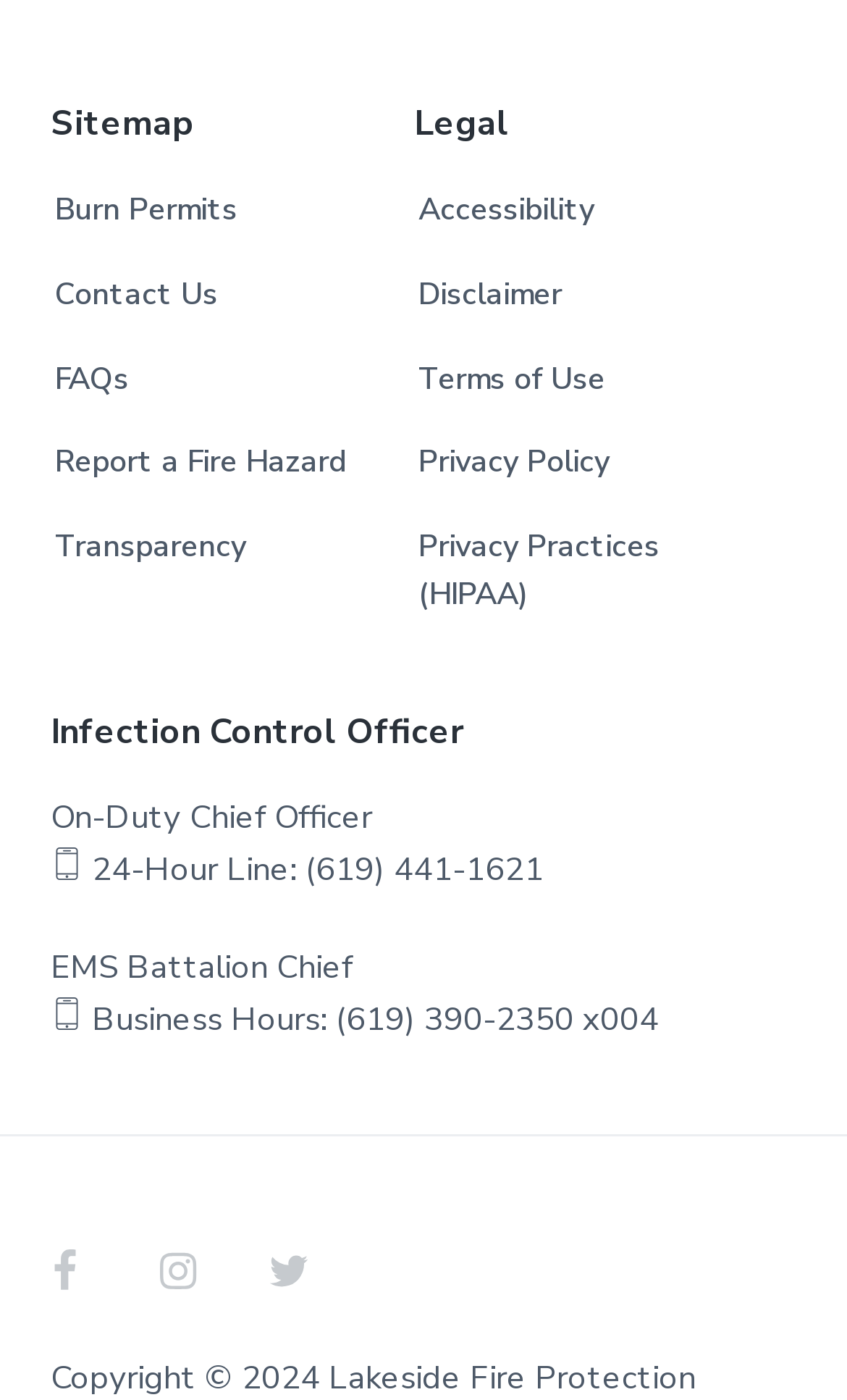Can you identify the bounding box coordinates of the clickable region needed to carry out this instruction: 'Report a Fire Hazard'? The coordinates should be four float numbers within the range of 0 to 1, stated as [left, top, right, bottom].

[0.065, 0.314, 0.409, 0.349]